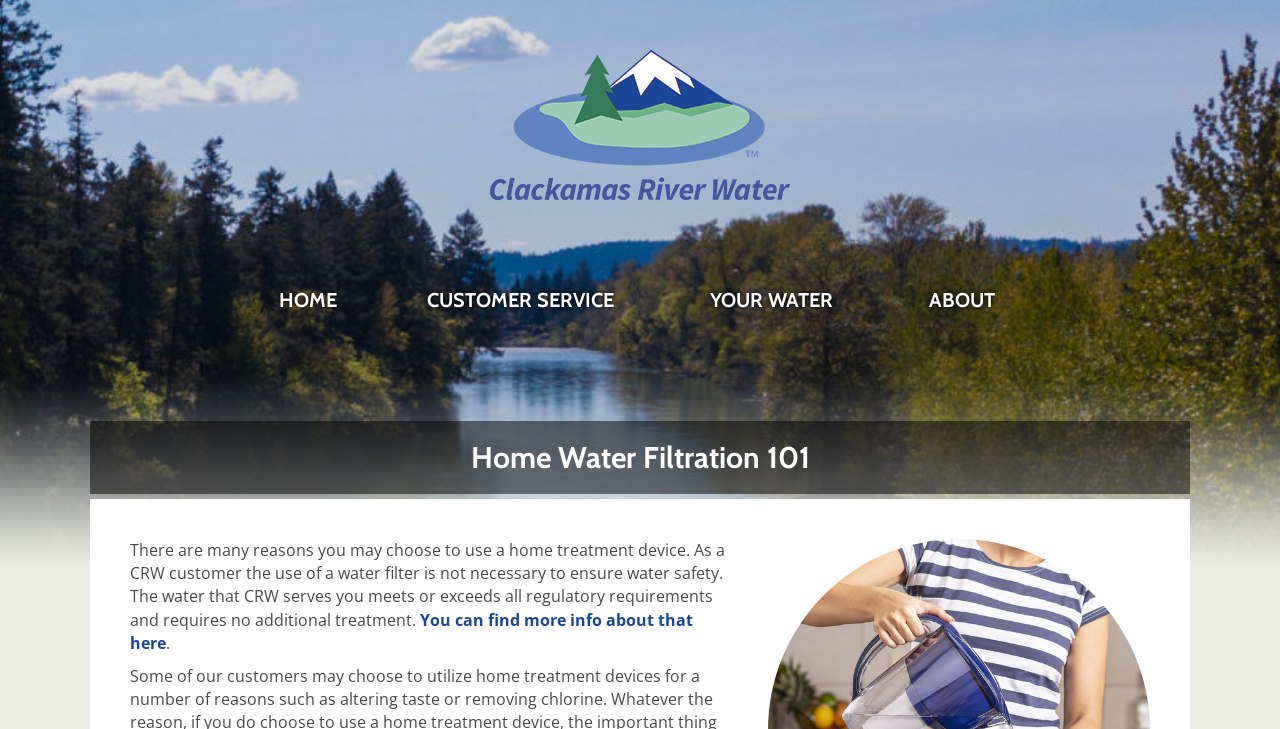Please predict the bounding box coordinates (top-left x, top-left y, bottom-right x, bottom-right y) for the UI element in the screenshot that fits the description: Contact

None